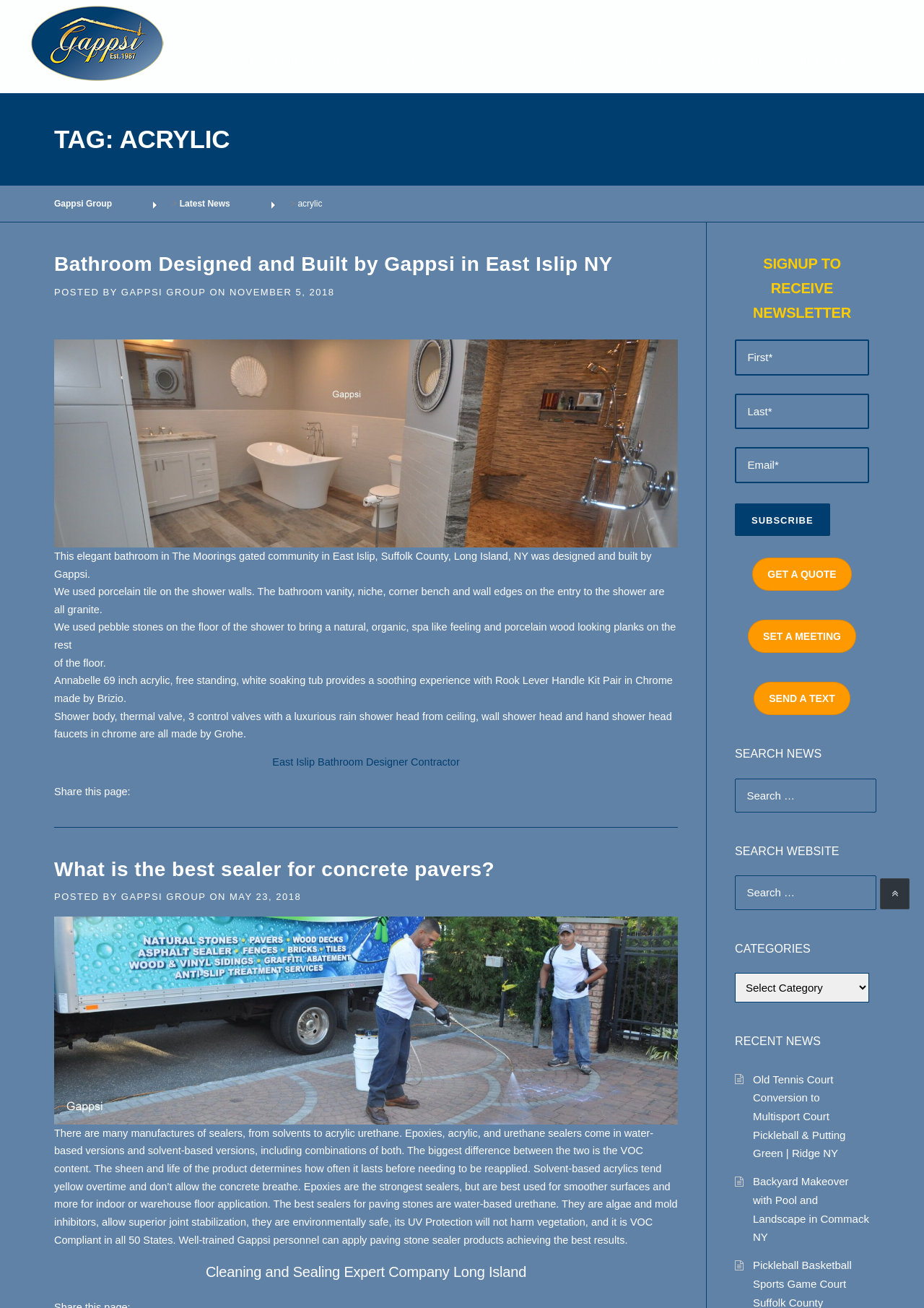Given the description East Islip Bathroom Designer Contractor, predict the bounding box coordinates of the UI element. Ensure the coordinates are in the format (top-left x, top-left y, bottom-right x, bottom-right y) and all values are between 0 and 1.

[0.295, 0.578, 0.497, 0.587]